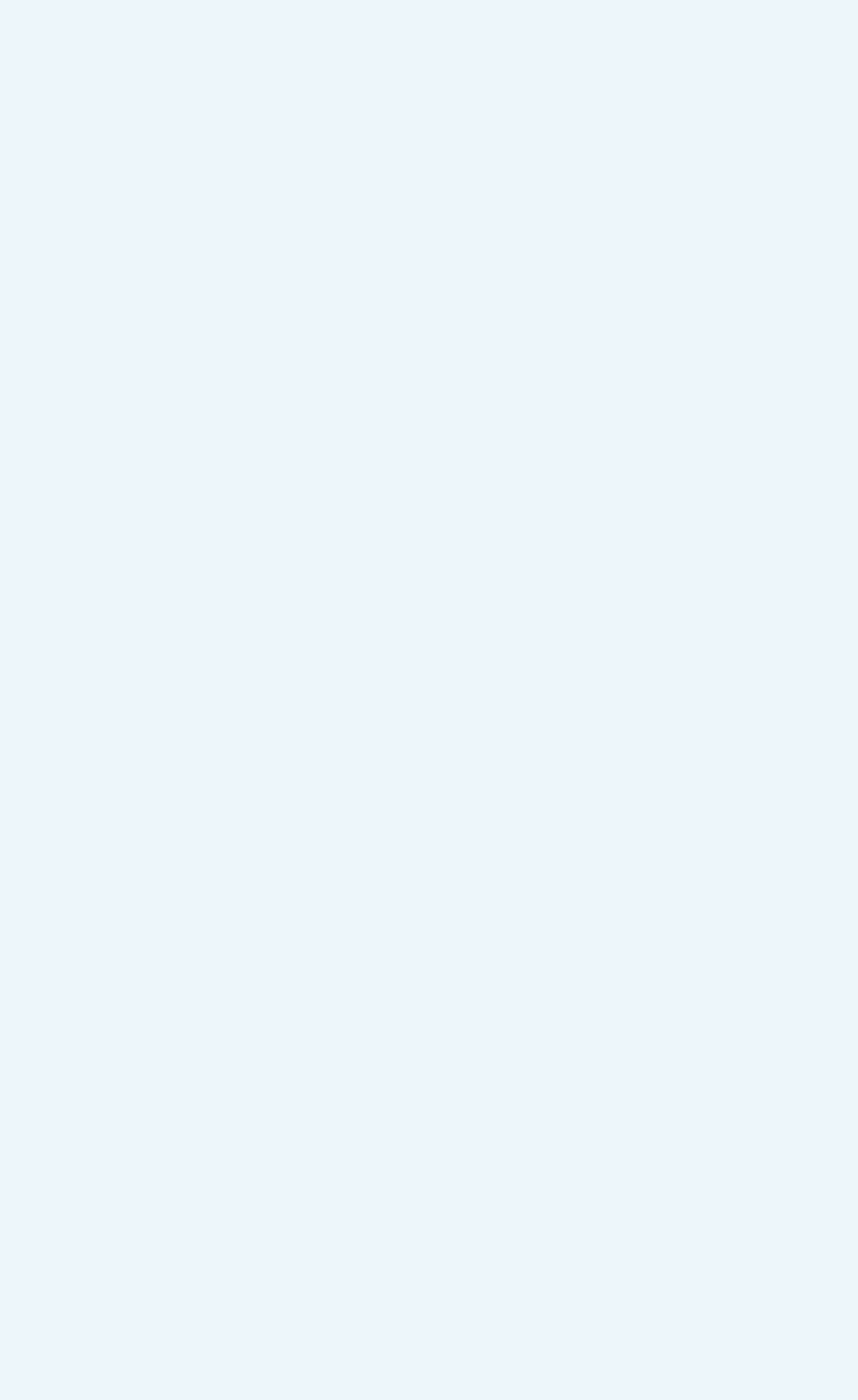Please identify the bounding box coordinates of the element that needs to be clicked to execute the following command: "Contact Us". Provide the bounding box using four float numbers between 0 and 1, formatted as [left, top, right, bottom].

[0.041, 0.824, 0.218, 0.849]